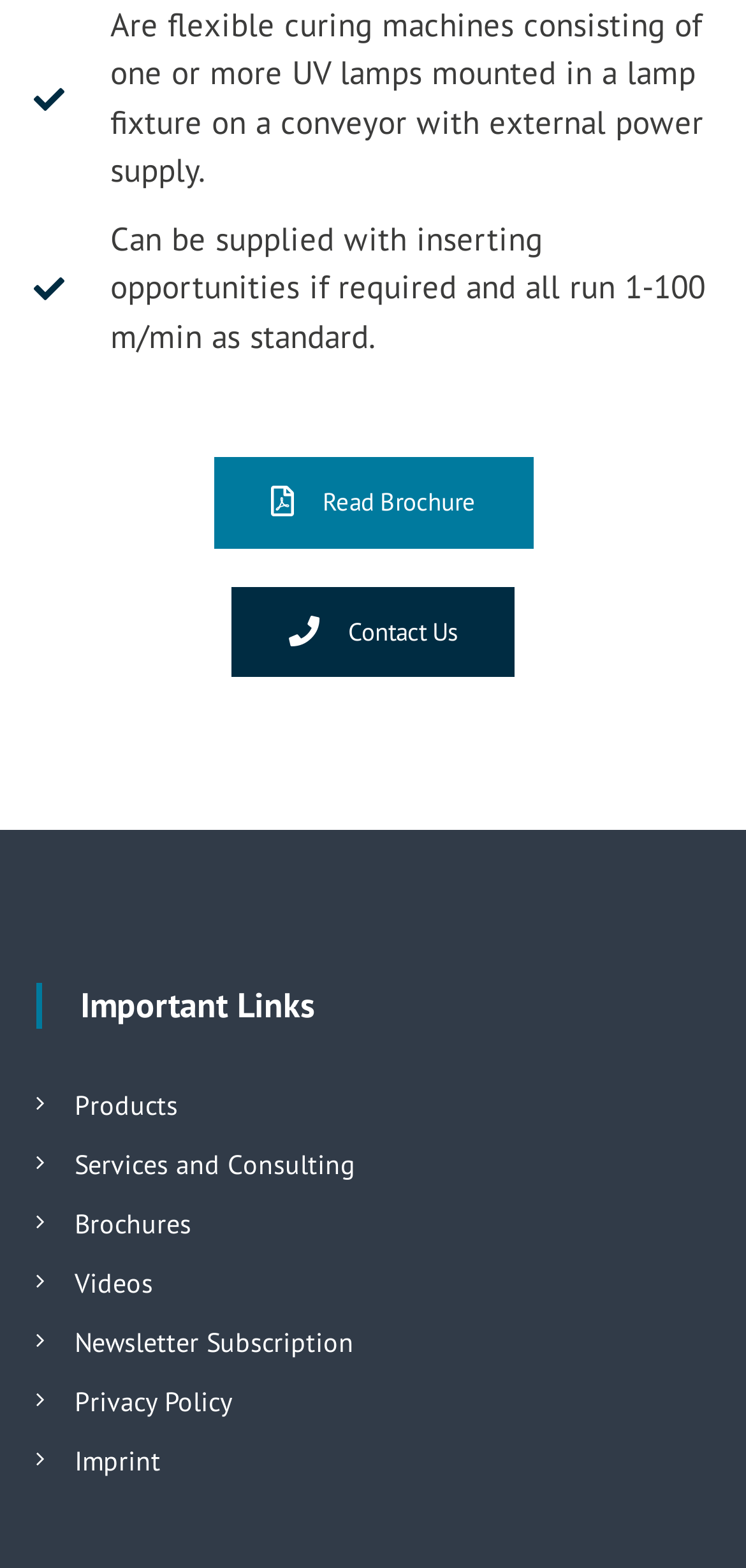Locate the bounding box coordinates of the element that needs to be clicked to carry out the instruction: "Contact us". The coordinates should be given as four float numbers ranging from 0 to 1, i.e., [left, top, right, bottom].

[0.31, 0.374, 0.69, 0.432]